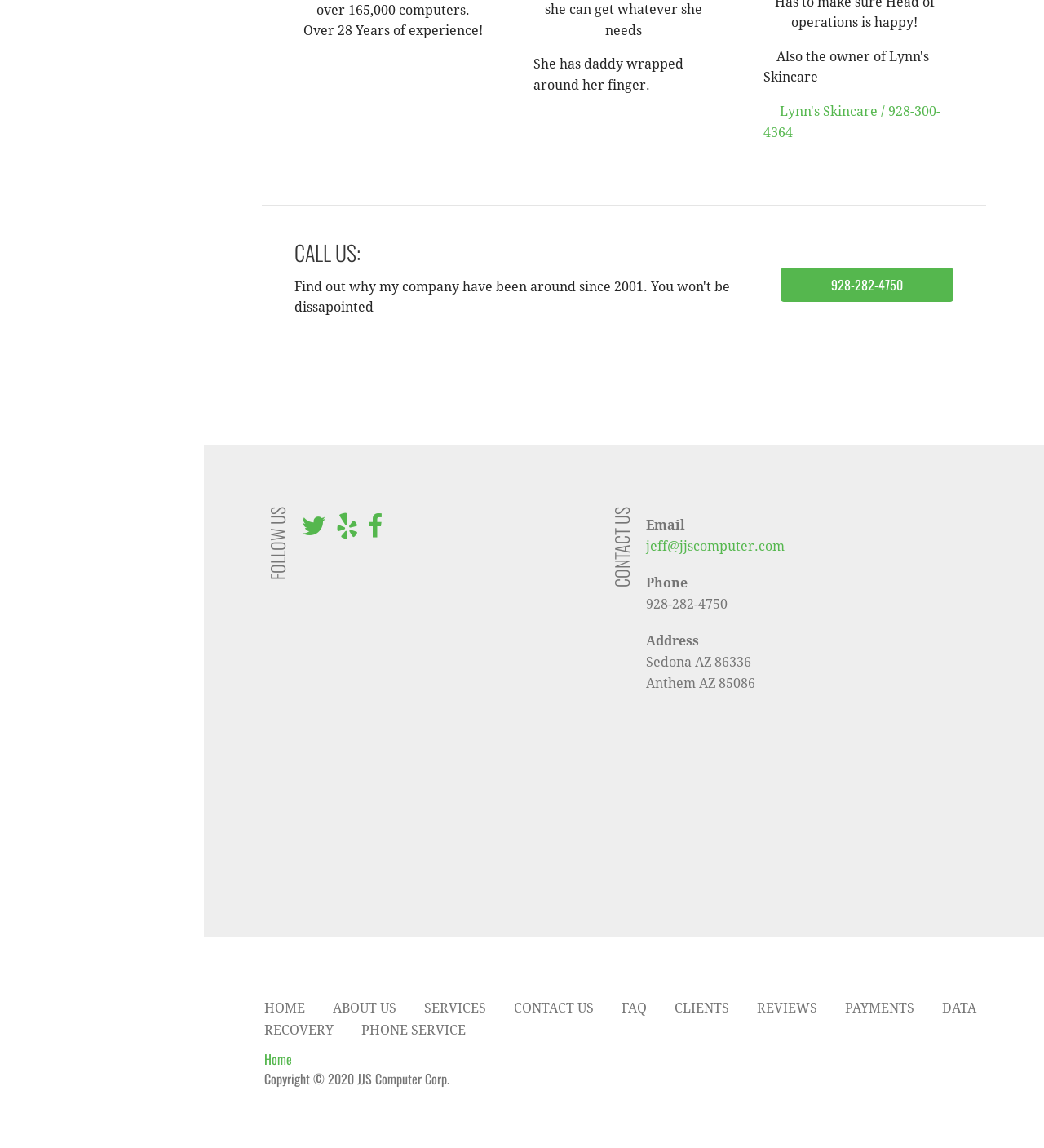Please answer the following question as detailed as possible based on the image: 
What is the company's email address?

I found the email address by looking at the contact information section of the webpage, where it is listed as 'Email' with the corresponding address 'jeff@jjscomputer.com'.